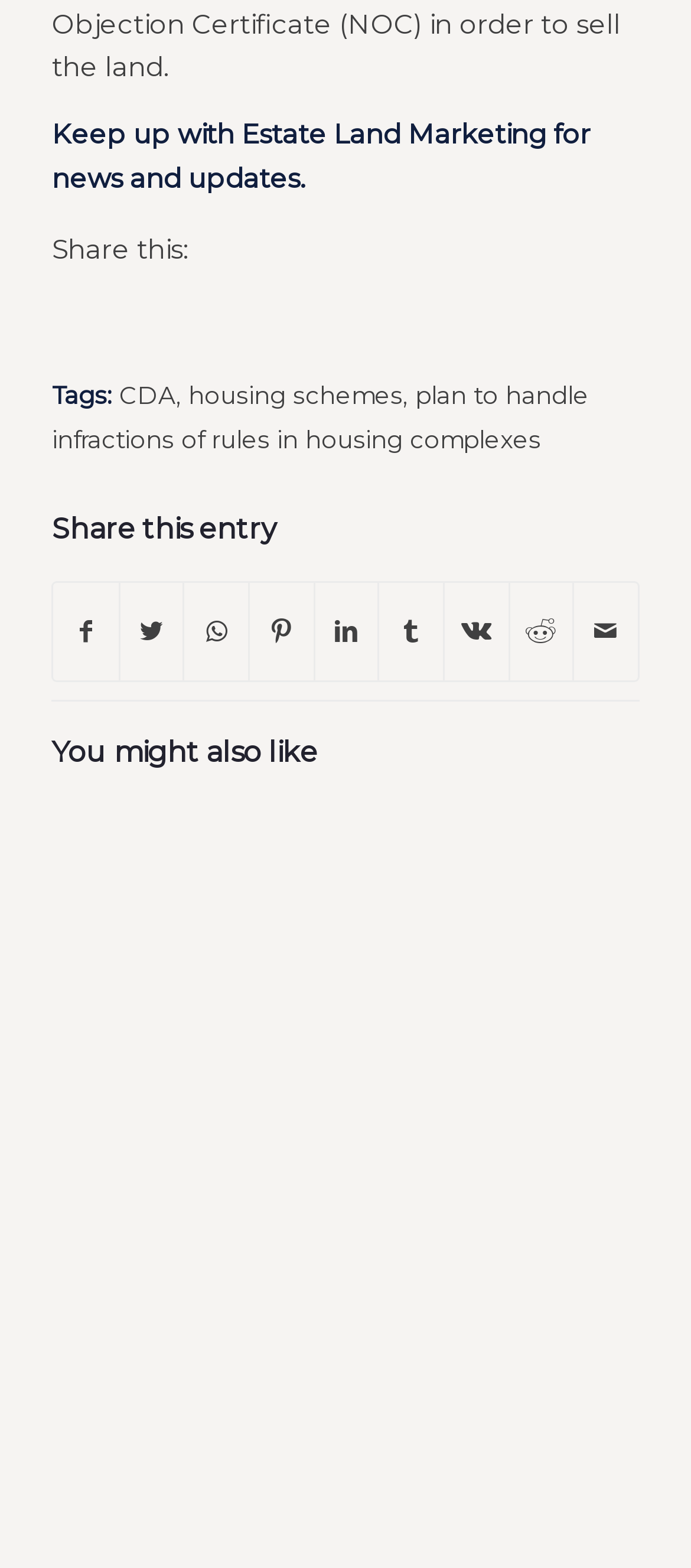Locate the bounding box coordinates of the clickable part needed for the task: "Share this entry on Facebook".

[0.078, 0.372, 0.171, 0.434]